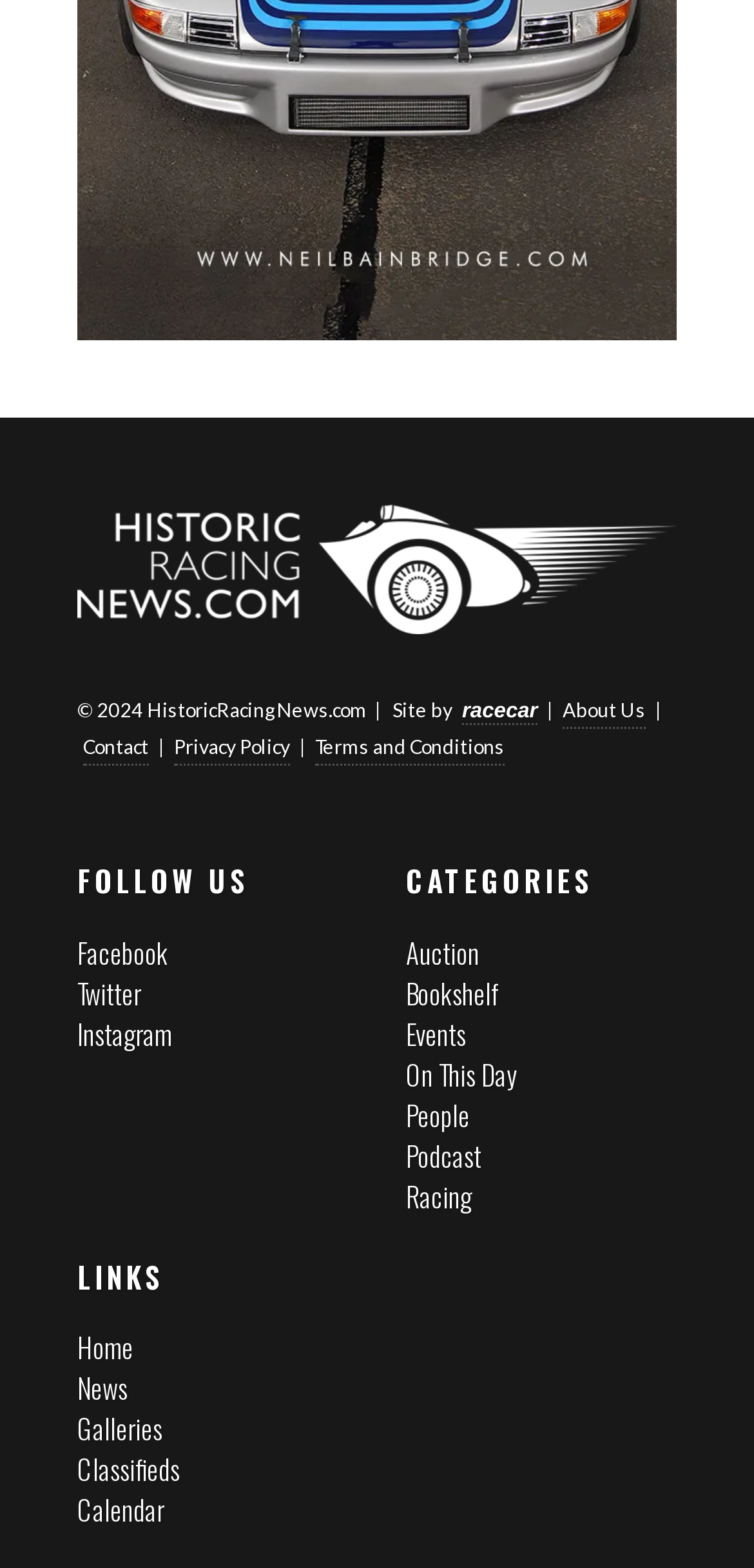Find the bounding box coordinates of the area that needs to be clicked in order to achieve the following instruction: "Click on the Facebook link". The coordinates should be specified as four float numbers between 0 and 1, i.e., [left, top, right, bottom].

[0.103, 0.594, 0.223, 0.62]